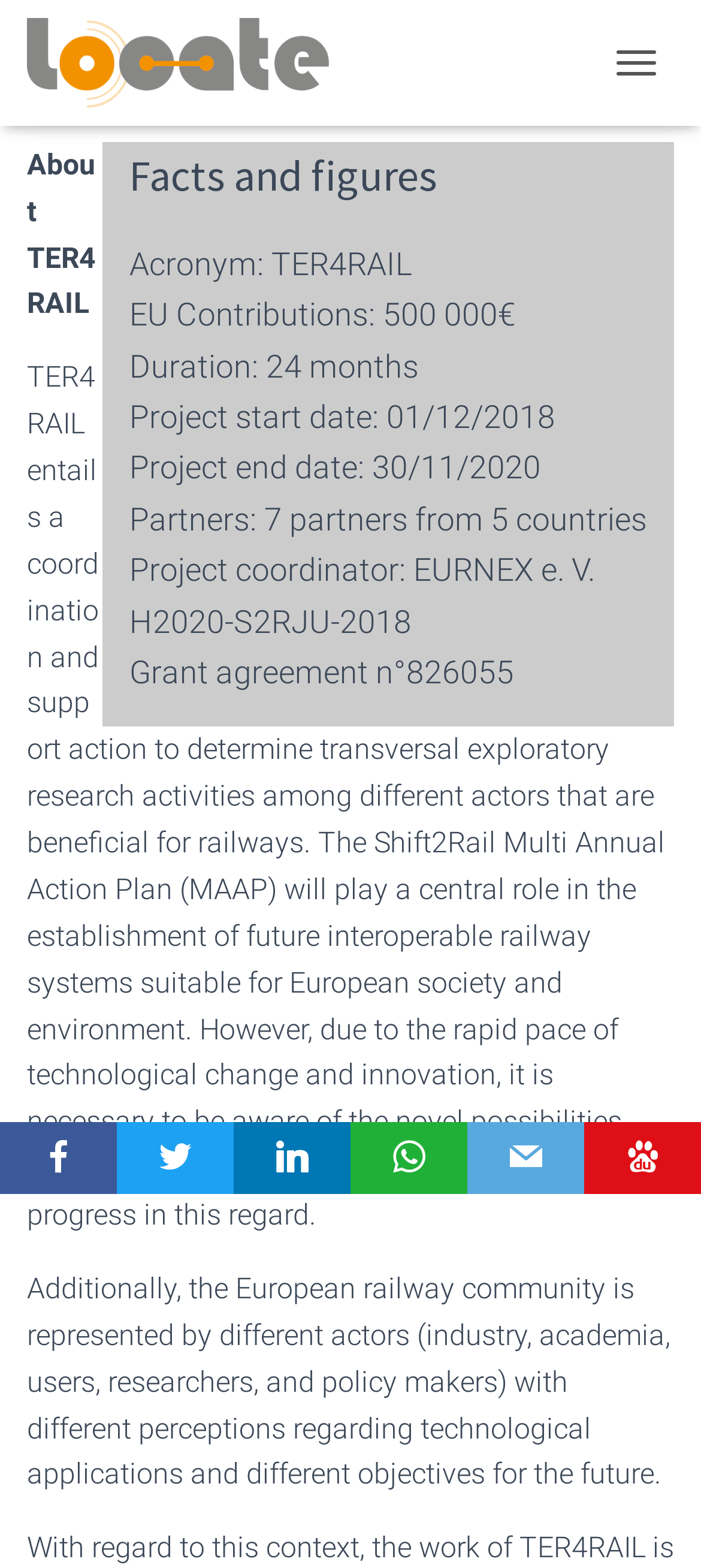How many partners are involved in the project? Based on the screenshot, please respond with a single word or phrase.

7